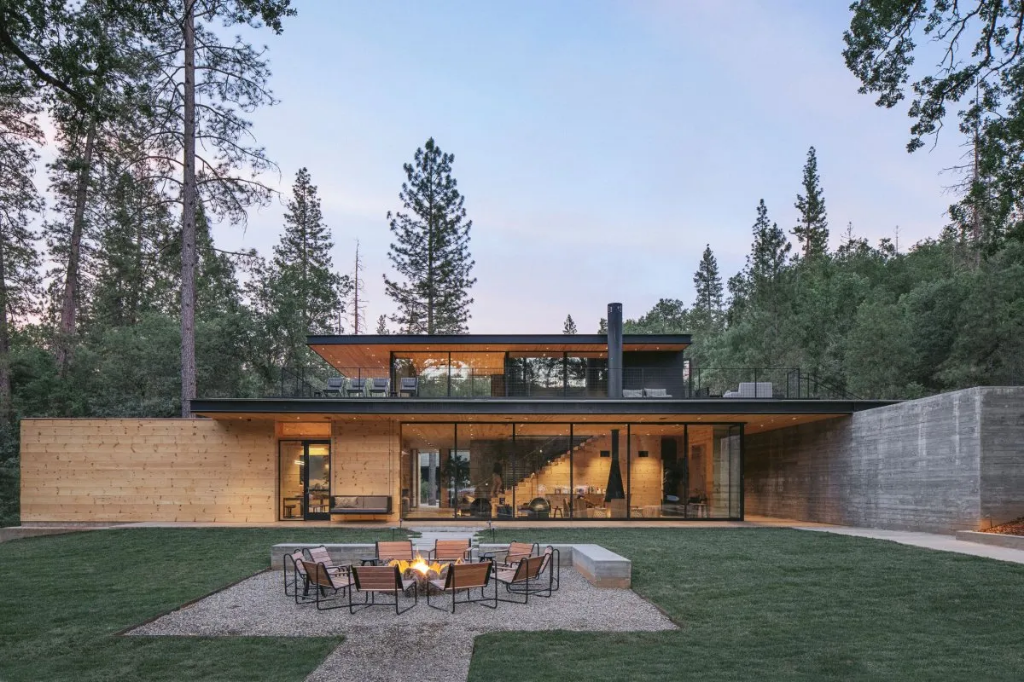Using the information from the screenshot, answer the following question thoroughly:
What is the purpose of the fire pit in the foreground?

The caption explains that the cozy fire pit surrounded by stylish seating invites guests to relax and enjoy the tranquil ambiance, making it an ideal gathering spot for socializing under the stars.